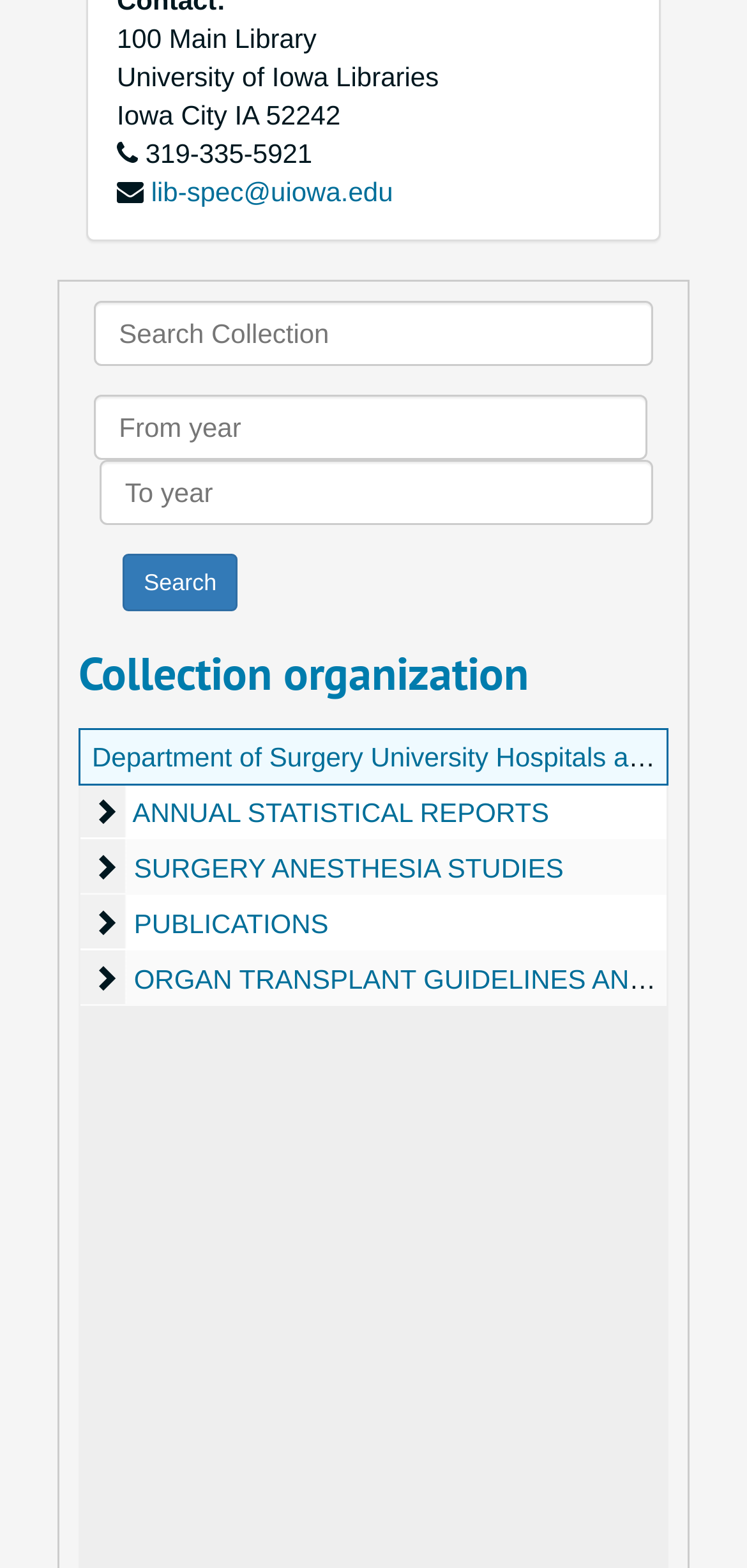Use a single word or phrase to answer the question:
What is the library's phone number?

319-335-5921